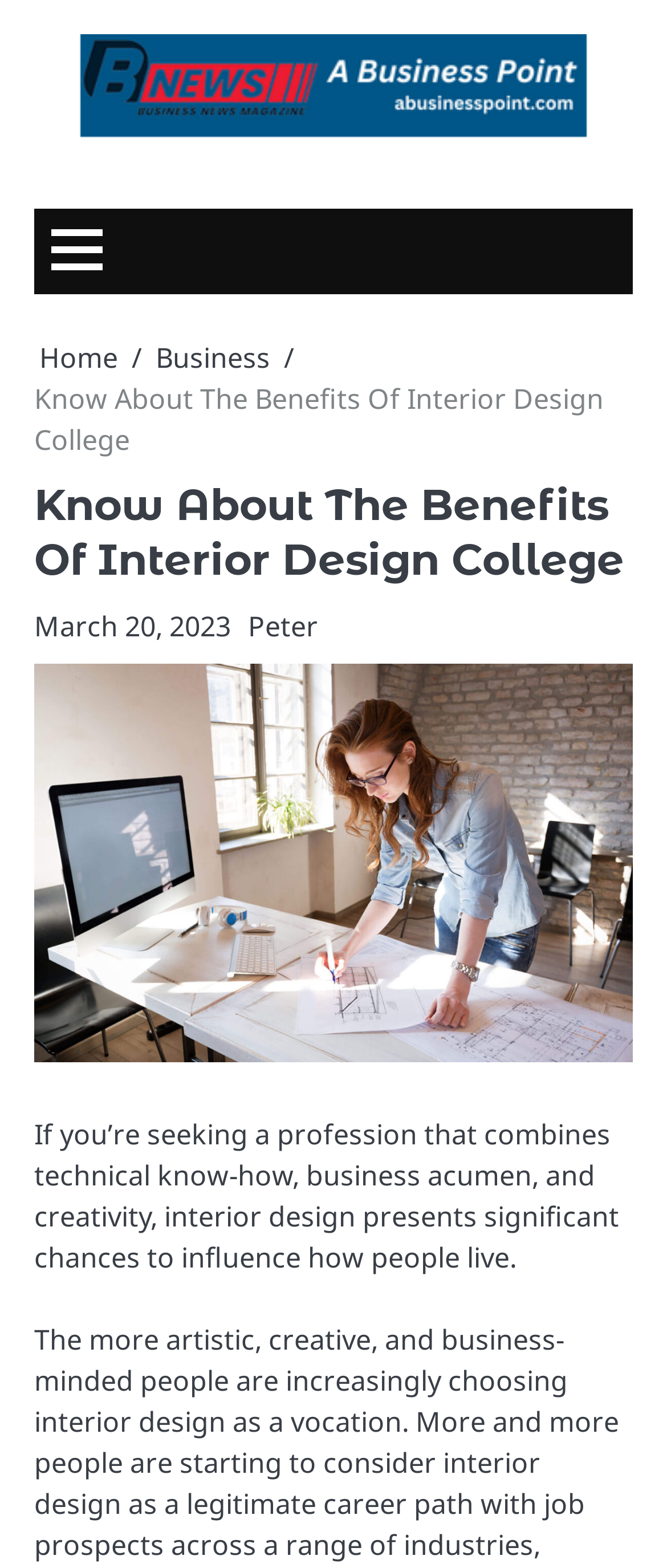What is the date mentioned on the webpage?
Give a detailed explanation using the information visible in the image.

By examining the webpage structure, I found a link element with the text 'March 20, 2023', which indicates the date mentioned on the webpage.